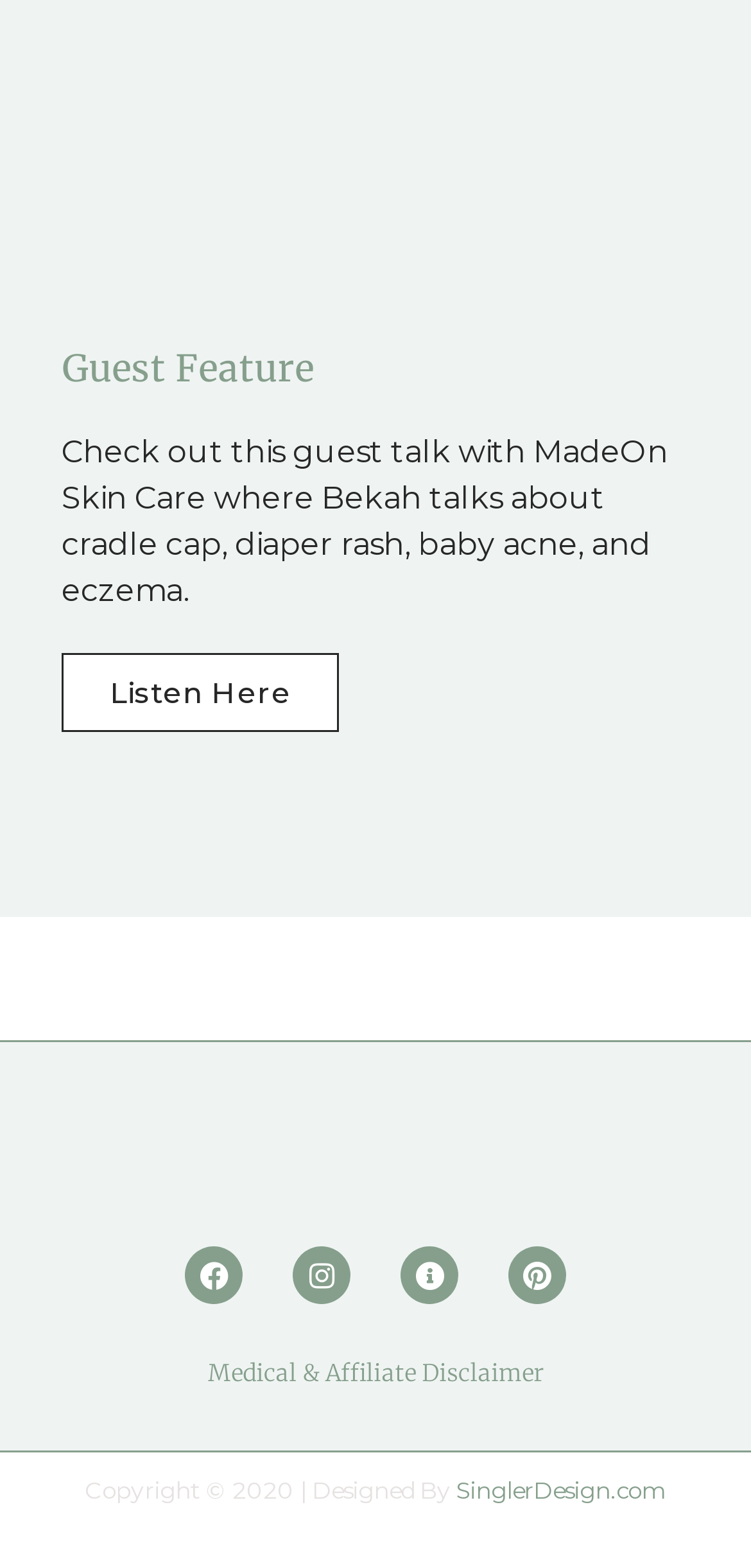Using the provided element description, identify the bounding box coordinates as (top-left x, top-left y, bottom-right x, bottom-right y). Ensure all values are between 0 and 1. Description: Facebook

[0.246, 0.795, 0.323, 0.832]